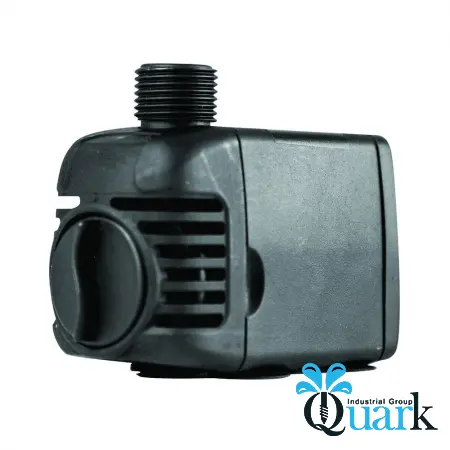What triggers the shut-off switch?
Based on the image, answer the question with as much detail as possible.

The shut-off switch is designed to activate based on water flow, ensuring efficiency and safety during the operation of the pump, which is an advanced functionality of this product.